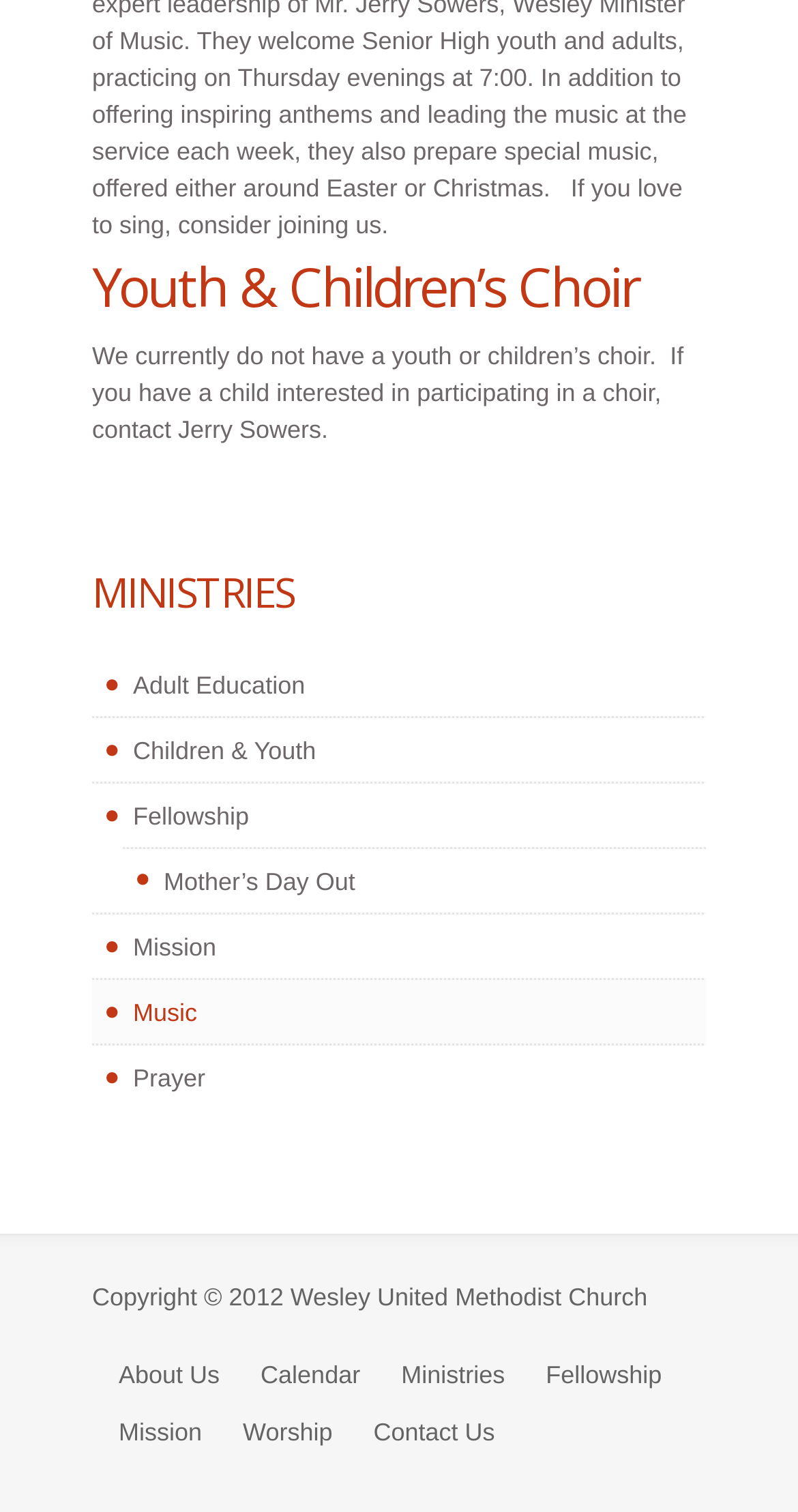Locate the bounding box of the UI element described by: "Mother’s Day Out" in the given webpage screenshot.

[0.154, 0.561, 0.885, 0.603]